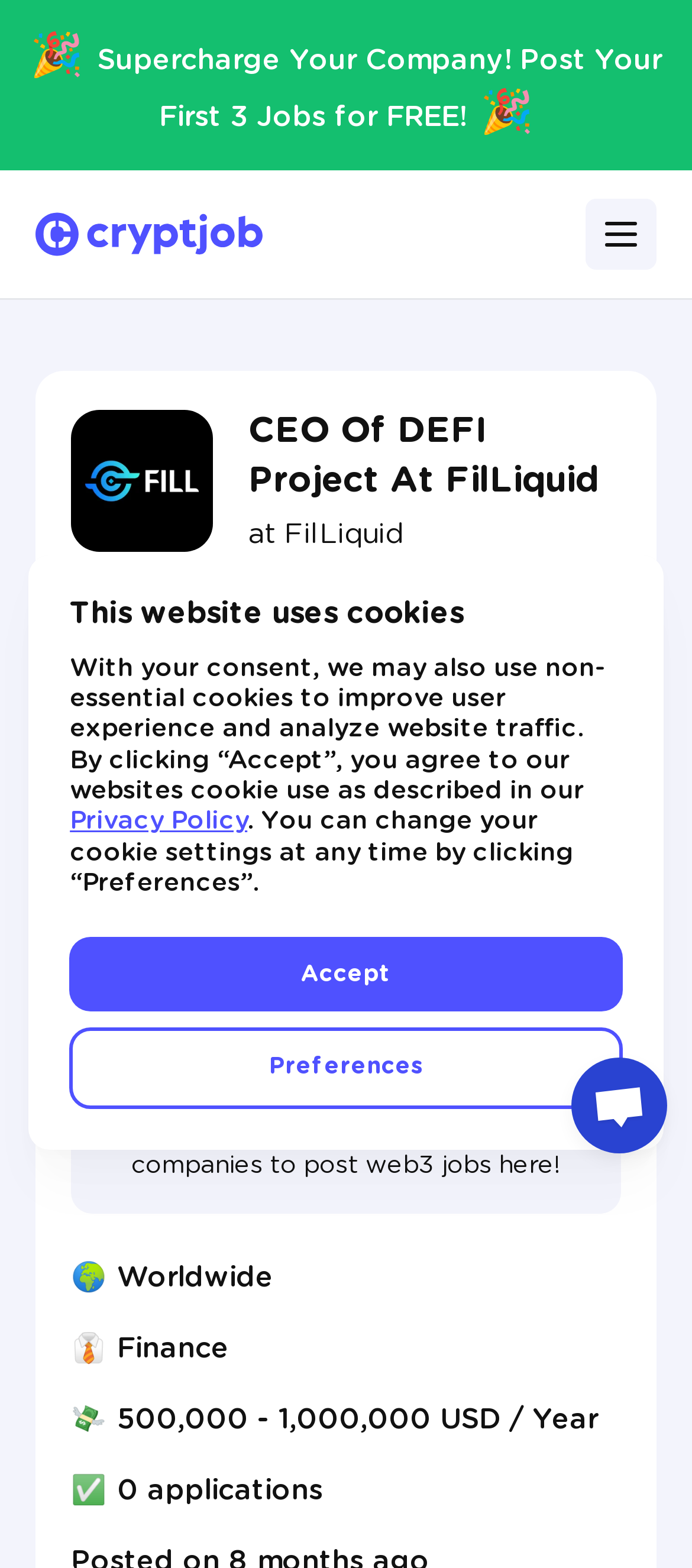What is the location of the current job posting? Based on the screenshot, please respond with a single word or phrase.

Worldwide